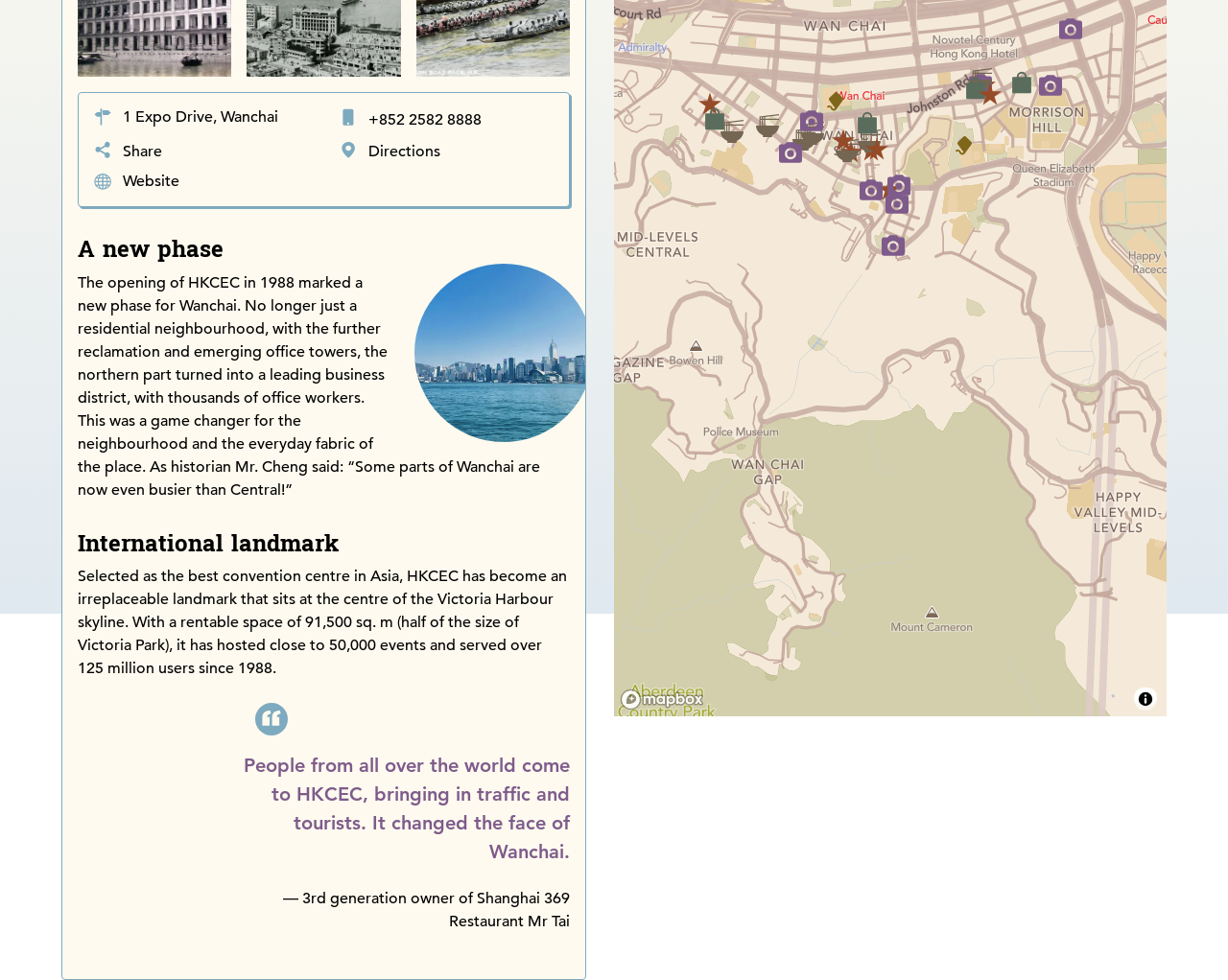Locate the bounding box coordinates of the UI element described by: "Cross Street Outdoor Market iSurprise". Provide the coordinates as four float numbers between 0 and 1, formatted as [left, top, right, bottom].

[0.699, 0.132, 0.73, 0.171]